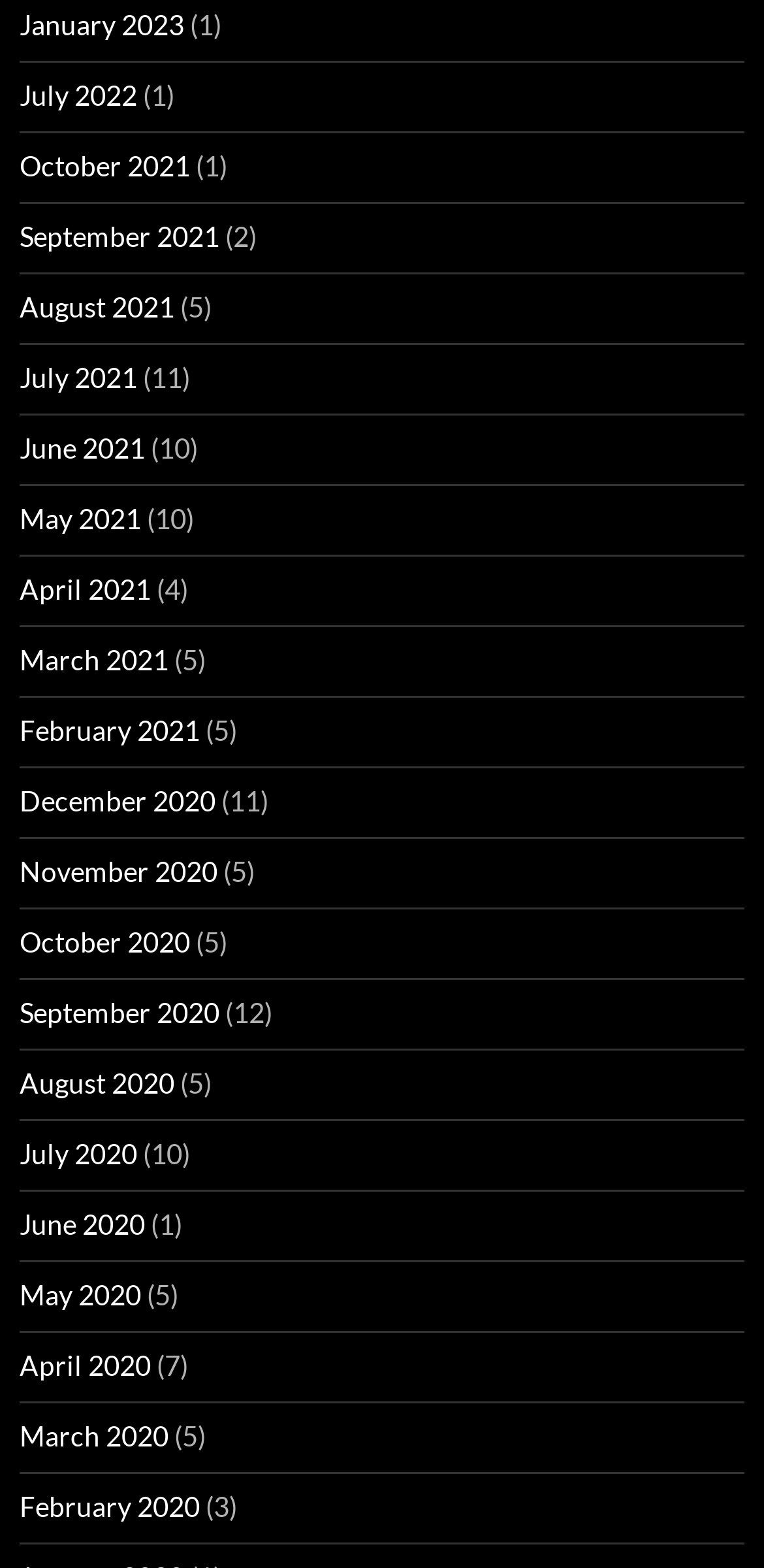Utilize the details in the image to thoroughly answer the following question: What is the month with the most links?

I looked at the list of links on the webpage and found that the month with the most links is September 2020, which has 12 links according to the StaticText element '(12)' next to the link.